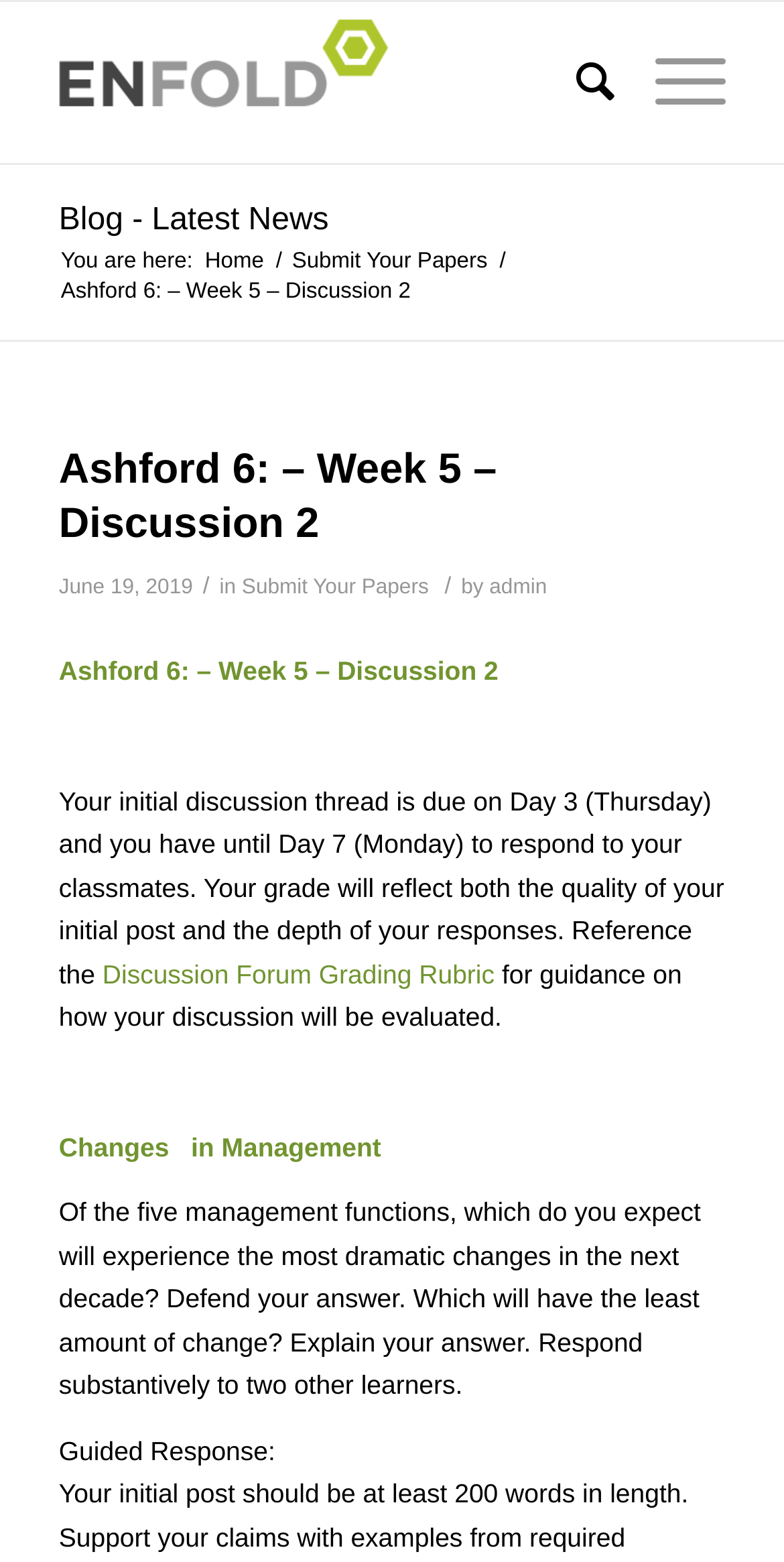Locate the bounding box coordinates of the element that should be clicked to fulfill the instruction: "Check the latest news".

[0.075, 0.001, 0.755, 0.104]